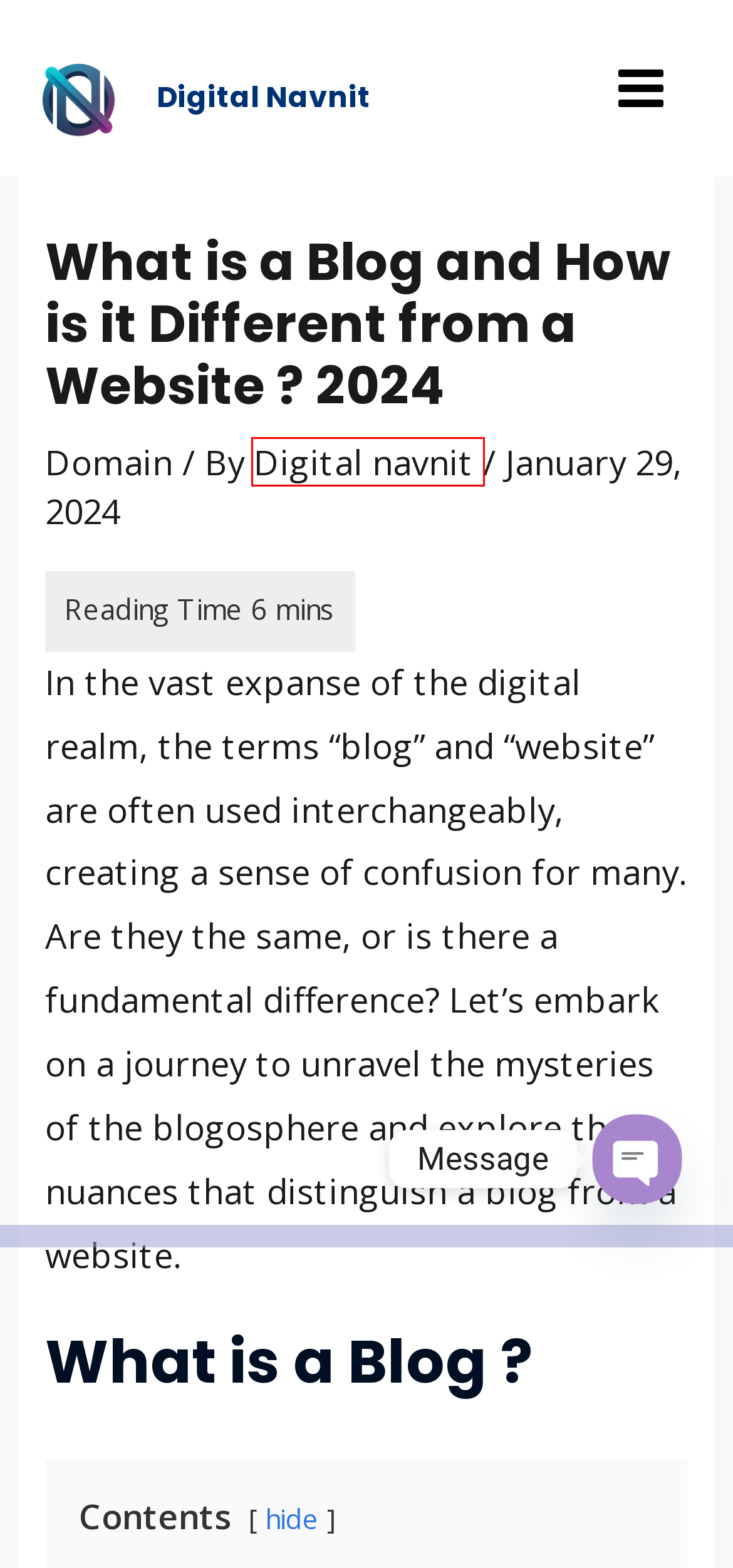Analyze the webpage screenshot with a red bounding box highlighting a UI element. Select the description that best matches the new webpage after clicking the highlighted element. Here are the options:
A. Digital Navnit | Professional Website Design Services
B. Request Form - Digital Navnit
C. Website Design - Digital Navnit
D. What is the purpose of a domain name?
E. Digital navnit, Author at Digital Navnit
F. California Consumer Privacy Act (CCPA) - Digital Navnit
G. Blog
H. Domain Archives - Digital Navnit

E